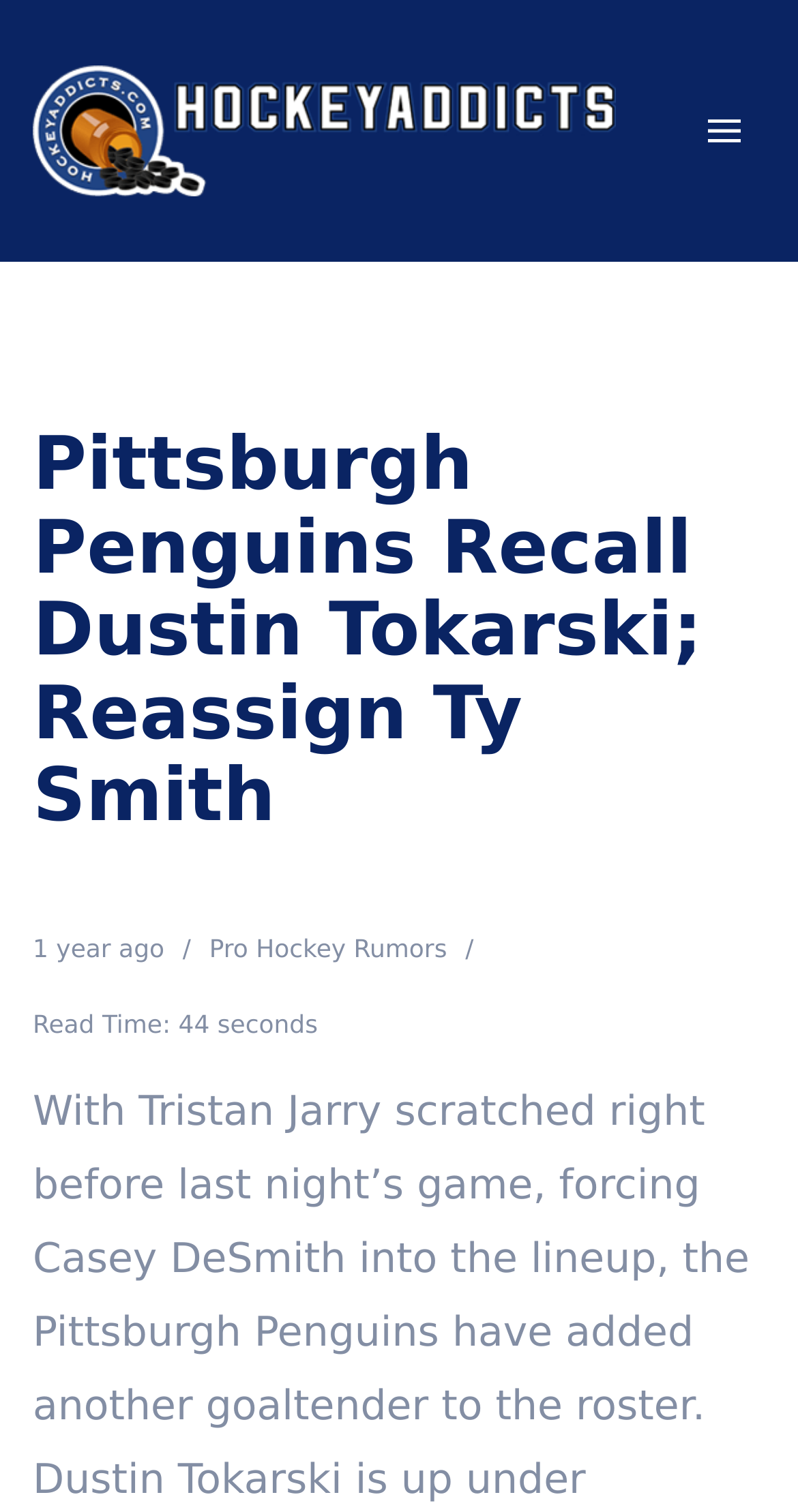Using the image as a reference, answer the following question in as much detail as possible:
What is the name of the website?

The name of the website can be determined by looking at the link element at the top left corner of the webpage, which has the text 'Hockey Addicts'.